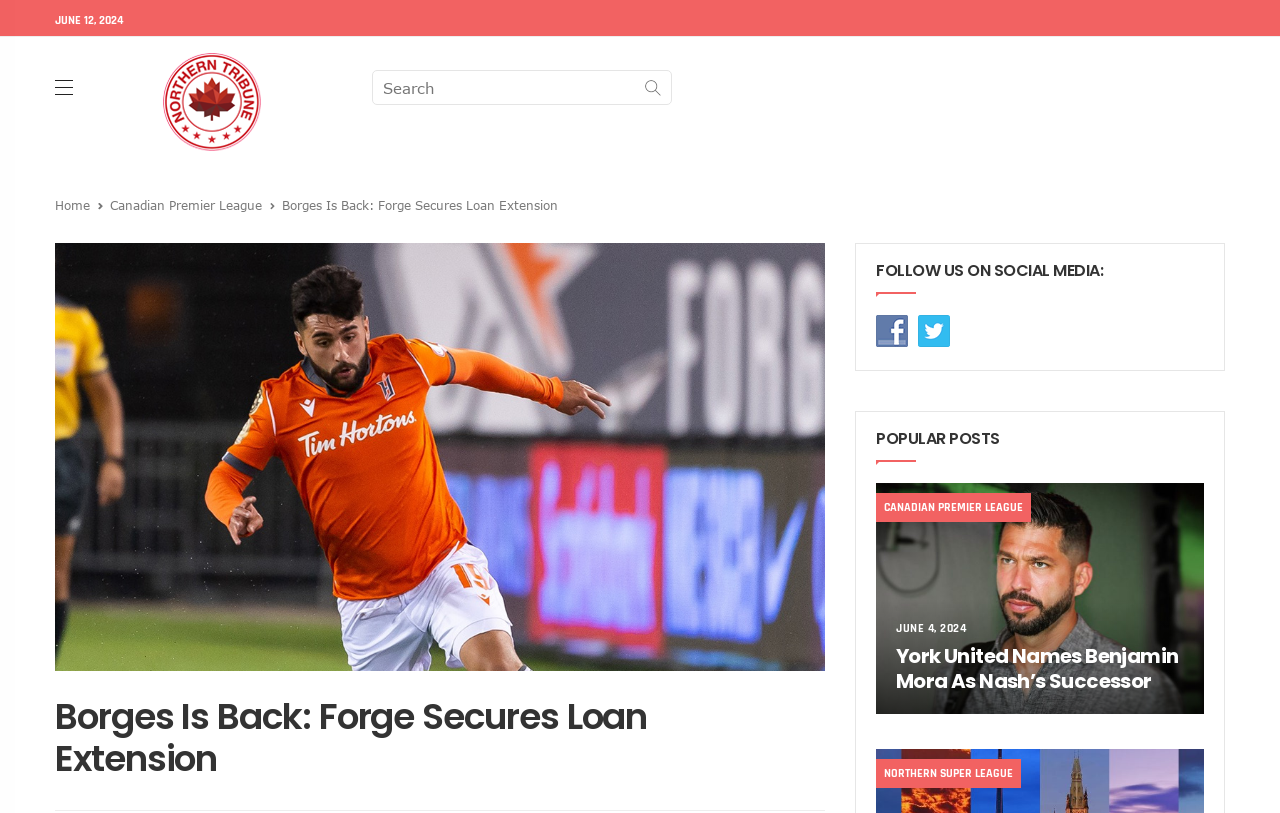Determine the bounding box coordinates of the element that should be clicked to execute the following command: "go to home page".

[0.043, 0.244, 0.07, 0.261]